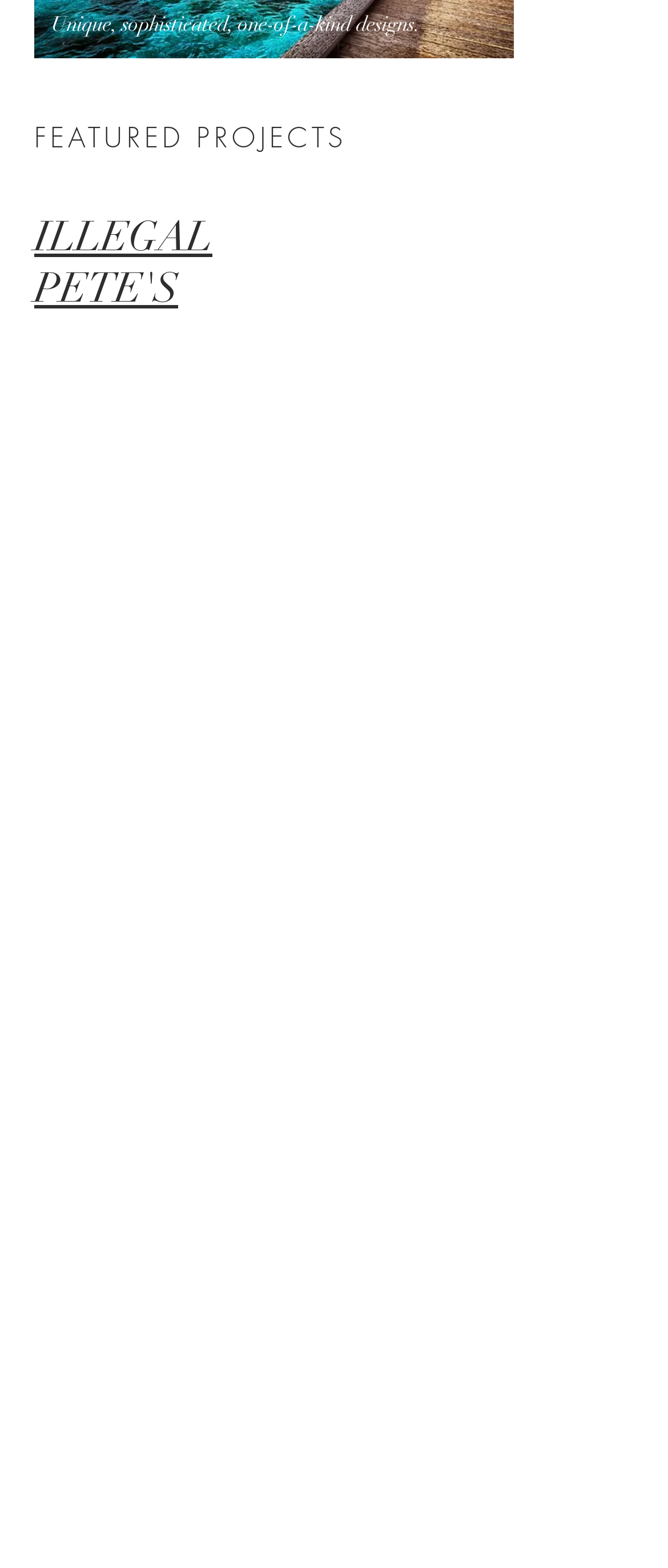Identify the coordinates of the bounding box for the element described below: "STIO CLOTHING". Return the coordinates as four float numbers between 0 and 1: [left, top, right, bottom].

[0.051, 0.807, 0.379, 0.873]